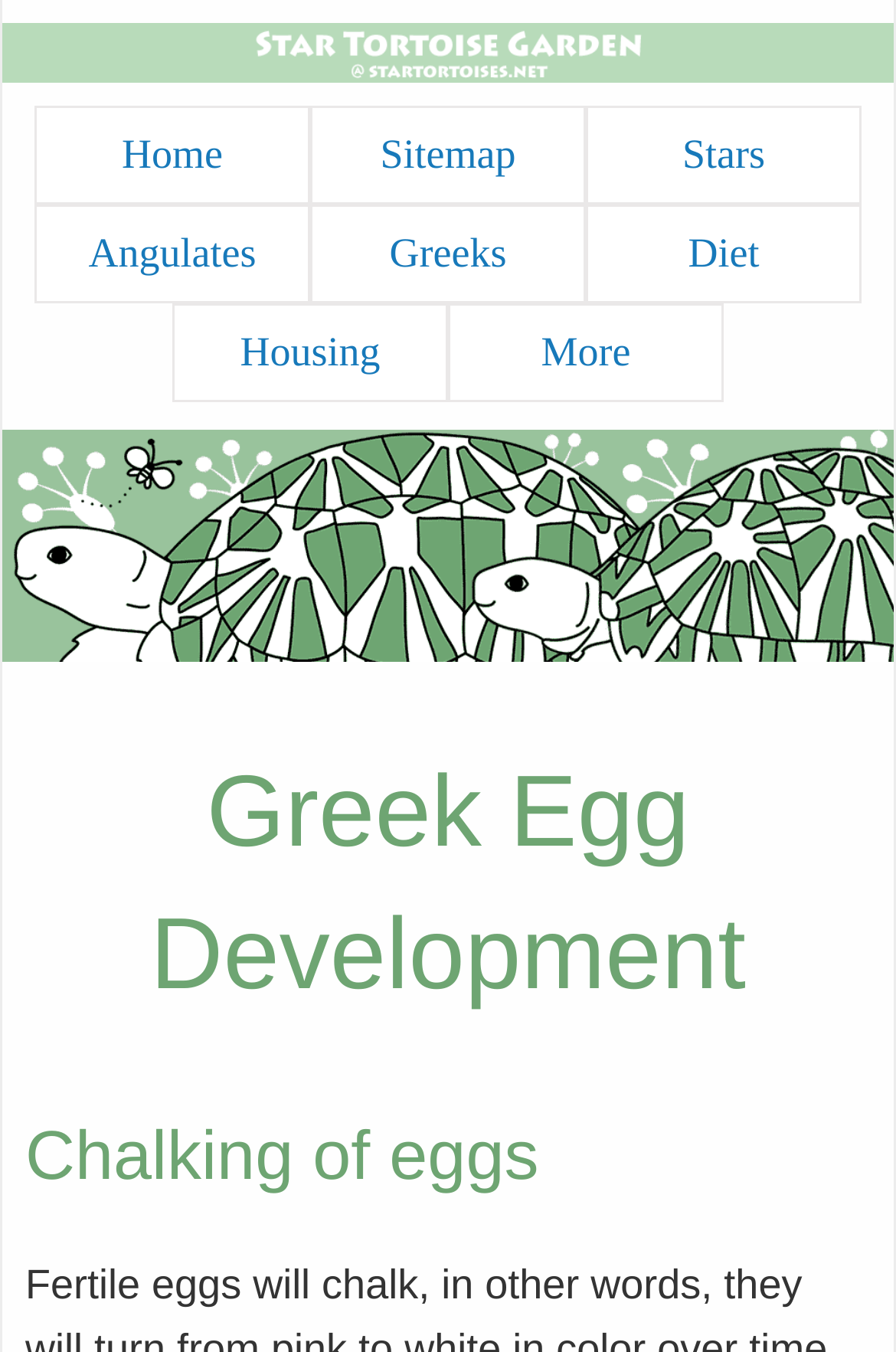Locate the UI element described by Housing in the provided webpage screenshot. Return the bounding box coordinates in the format (top-left x, top-left y, bottom-right x, bottom-right y), ensuring all values are between 0 and 1.

[0.192, 0.225, 0.5, 0.298]